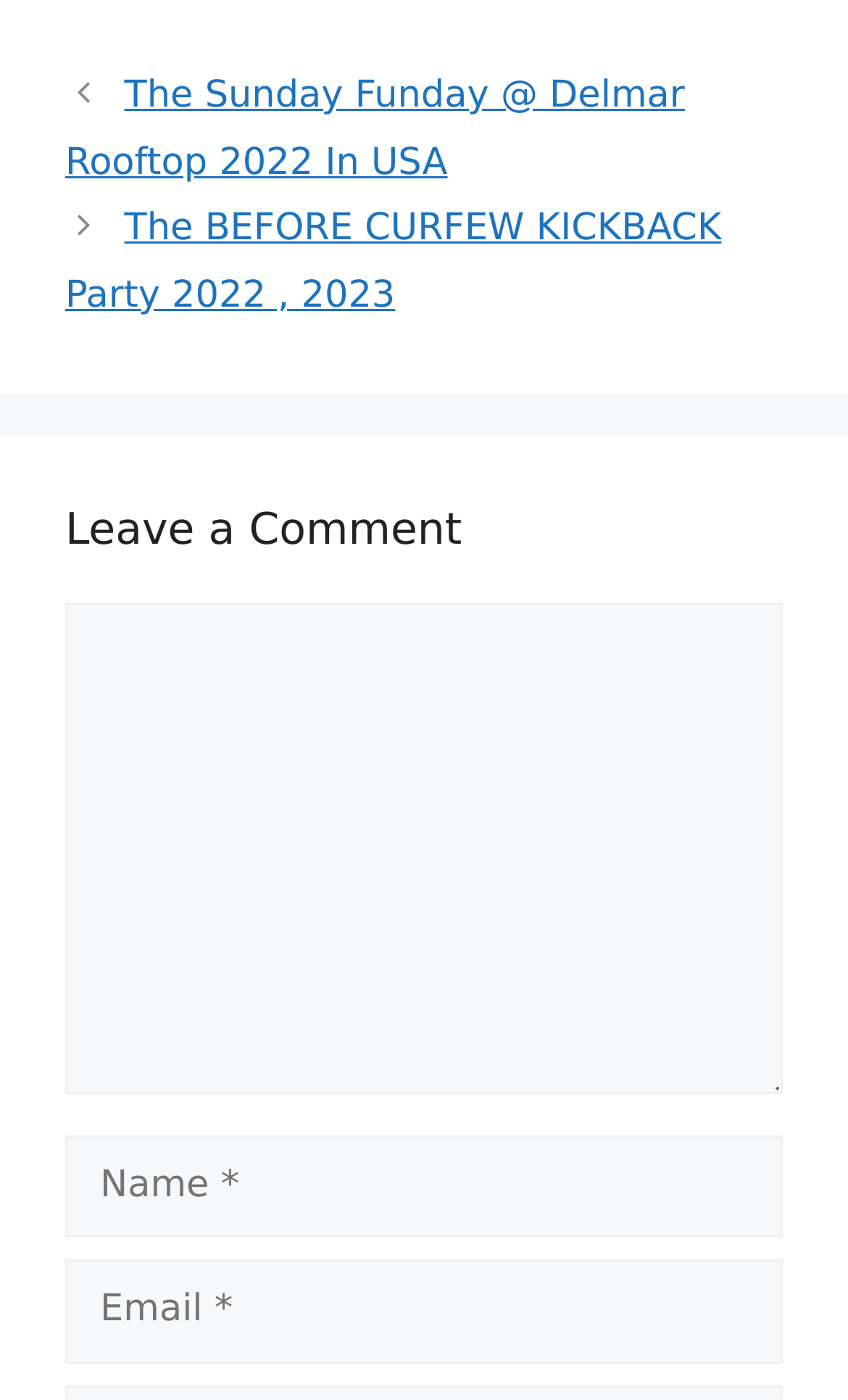What is the label of the second textbox?
Can you provide an in-depth and detailed response to the question?

The second textbox has a label 'Name' which is indicated by the StaticText element 'Name' above the textbox.